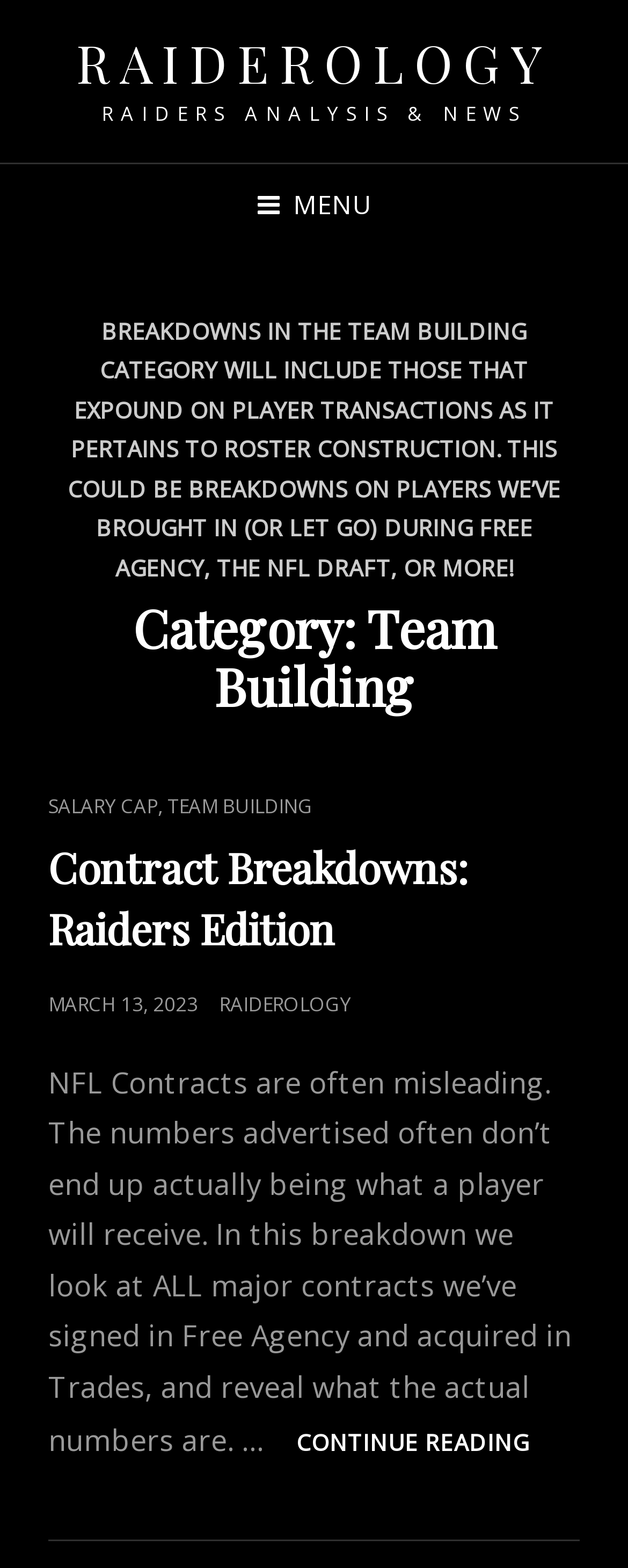Using the element description: "Current", determine the bounding box coordinates for the specified UI element. The coordinates should be four float numbers between 0 and 1, [left, top, right, bottom].

None